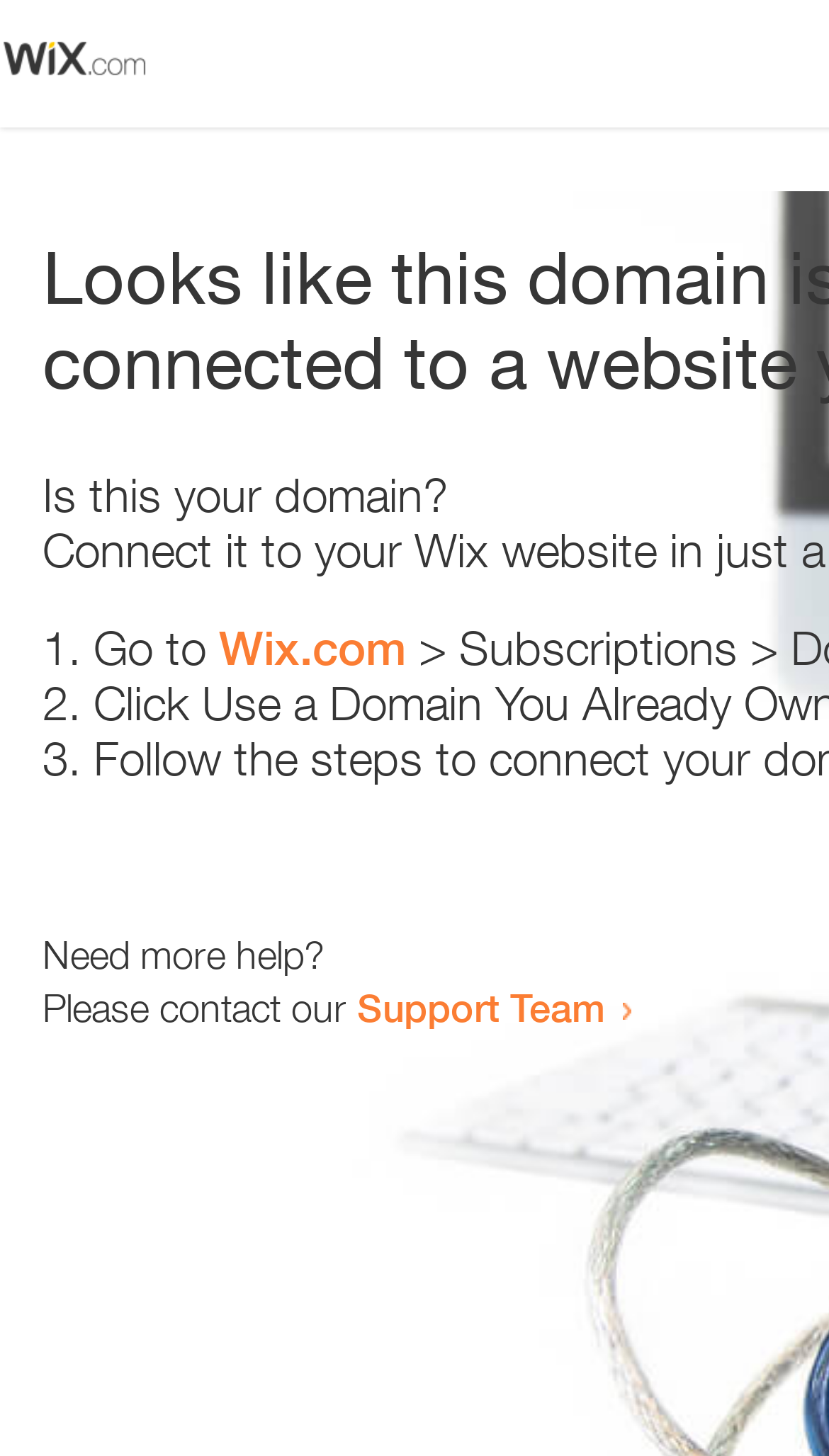Please locate the UI element described by "Support Team" and provide its bounding box coordinates.

[0.431, 0.676, 0.731, 0.708]